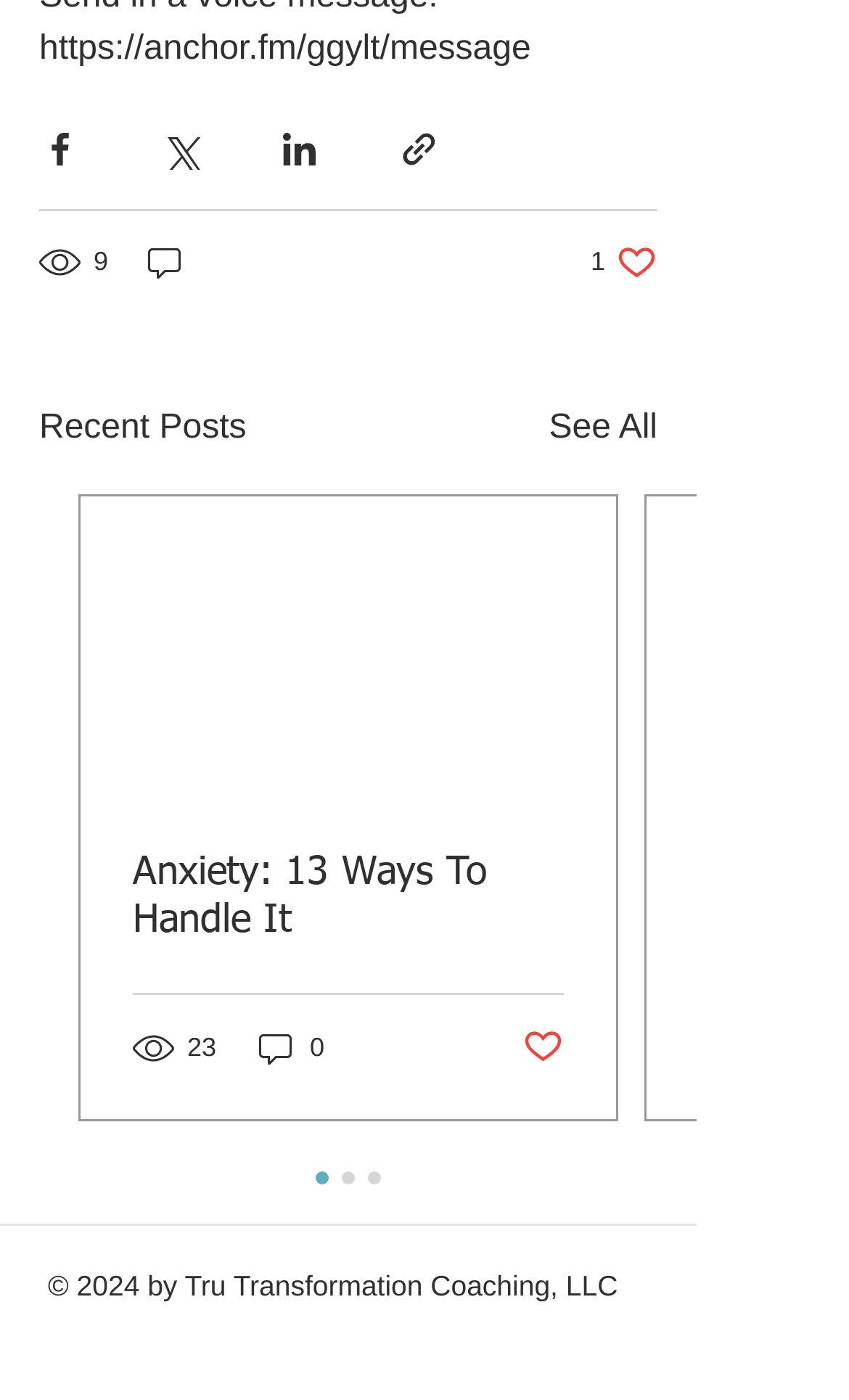Locate the bounding box coordinates of the UI element described by: "aria-label="Share via link"". Provide the coordinates as four float numbers between 0 and 1, formatted as [left, top, right, bottom].

[0.469, 0.092, 0.518, 0.121]